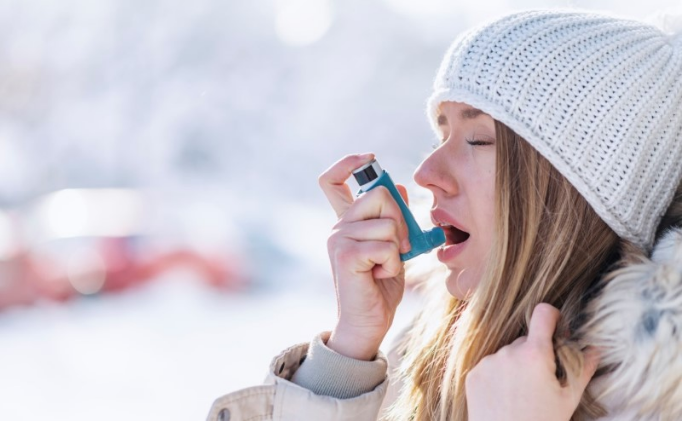Describe the image with as much detail as possible.

The image depicts a young woman using an inhaler to manage her asthma symptoms in a snowy outdoor setting. She is wearing a cozy white beanie and a warm coat, suggesting it's a cold day. The background is softly blurred, with hints of snow and colors, indicating a winter landscape. The woman looks focused as she takes a deep breath while administering her medication, highlighting the importance of managing asthma effectively even in challenging conditions. This moment reflects the ongoing struggle many individuals face with asthma and emphasizes the necessity for preparedness during outdoor activities, particularly in cold weather where symptoms may be exacerbated.